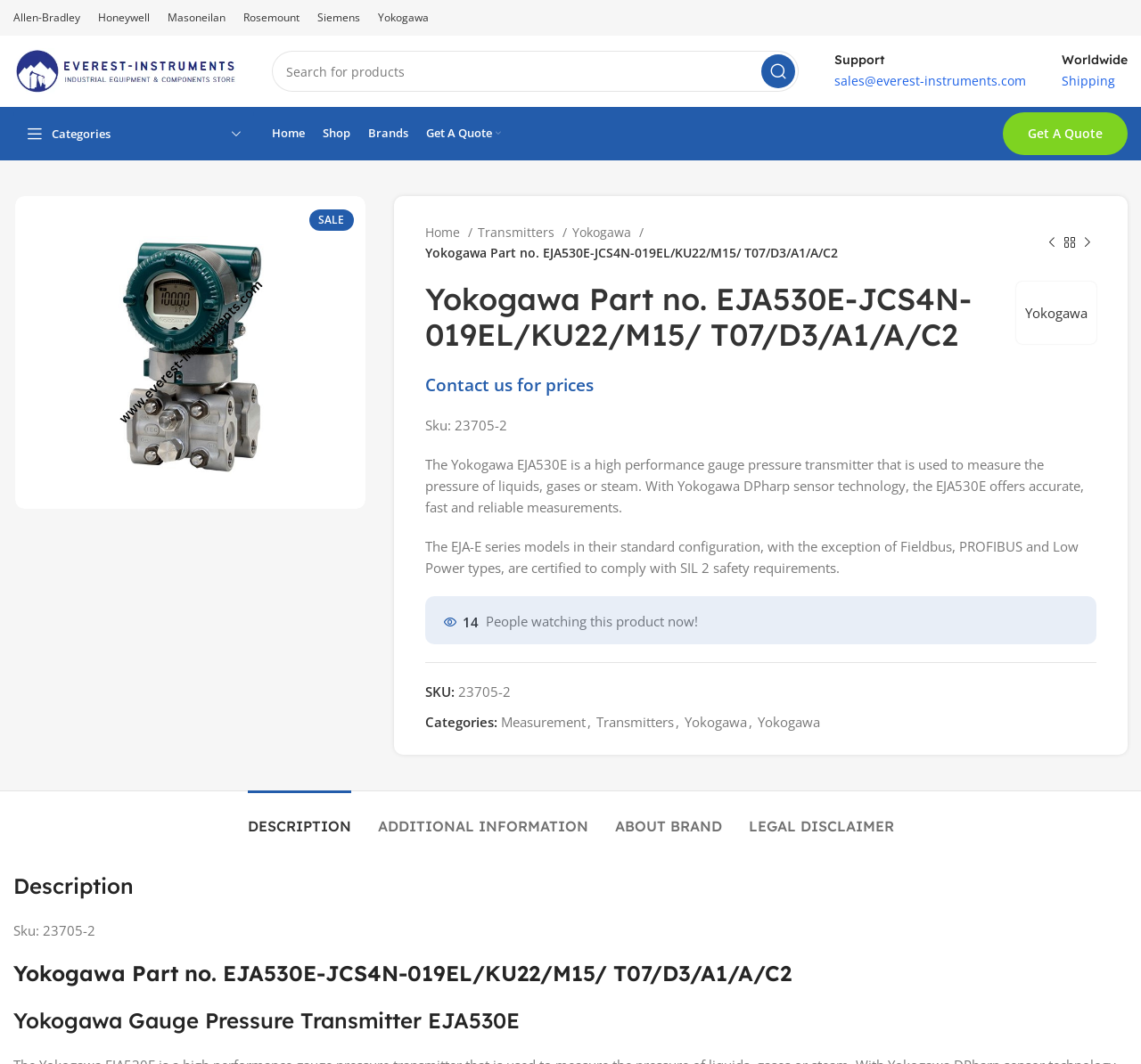Identify the bounding box for the described UI element. Provide the coordinates in (top-left x, top-left y, bottom-right x, bottom-right y) format with values ranging from 0 to 1: Get a quote

[0.373, 0.109, 0.439, 0.142]